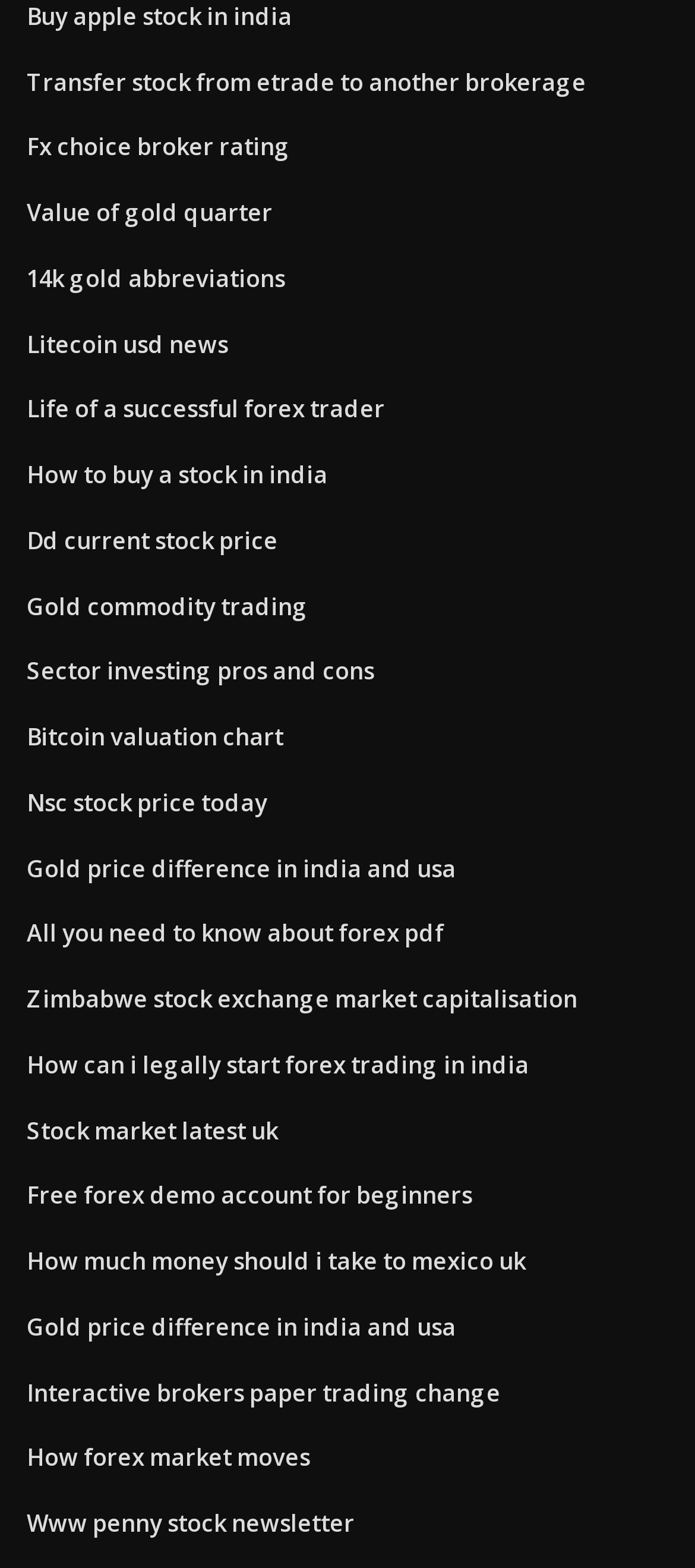What is the topic of the first link?
Please craft a detailed and exhaustive response to the question.

The first link on the webpage has the text 'Transfer stock from etrade to another brokerage', which suggests that the topic of the link is transferring stock from one brokerage to another.